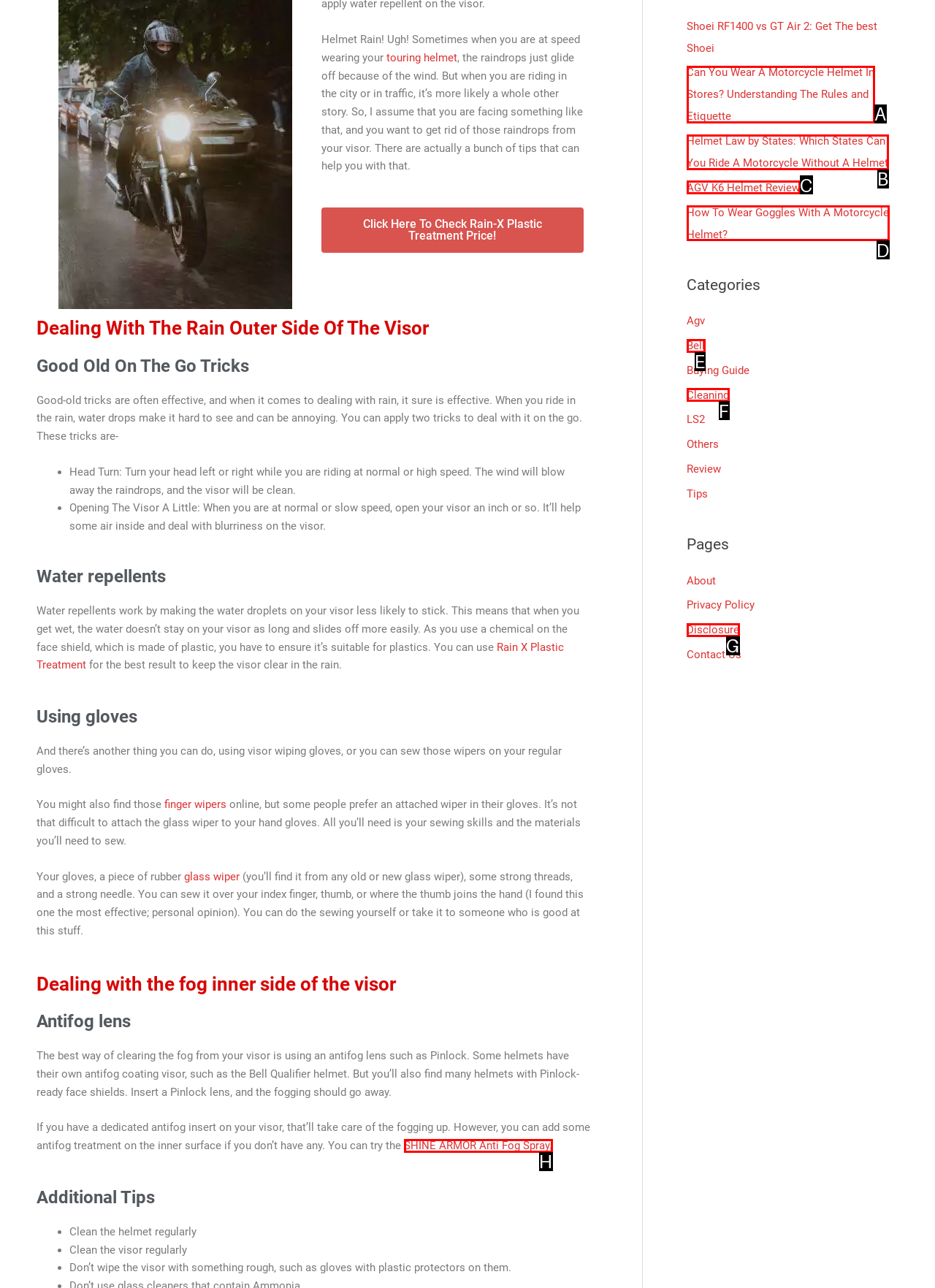Match the option to the description: AGV K6 Helmet Review
State the letter of the correct option from the available choices.

C